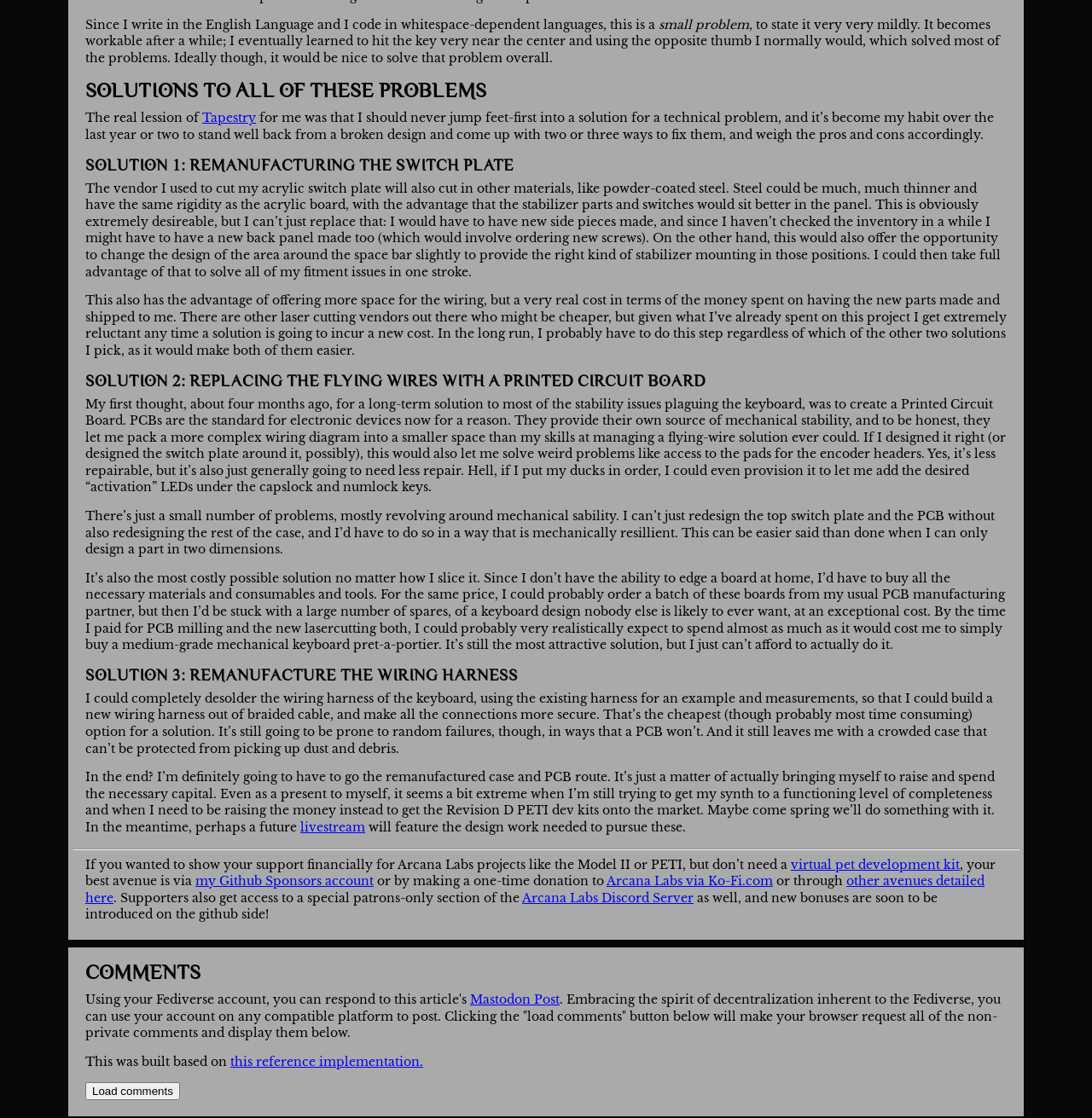Using details from the image, please answer the following question comprehensively:
How can one support Arcana Labs projects financially?

The webpage mentions that one can support Arcana Labs projects financially by visiting the author's Github Sponsors account or by making a one-time donation to Arcana Labs via Ko-Fi.com.